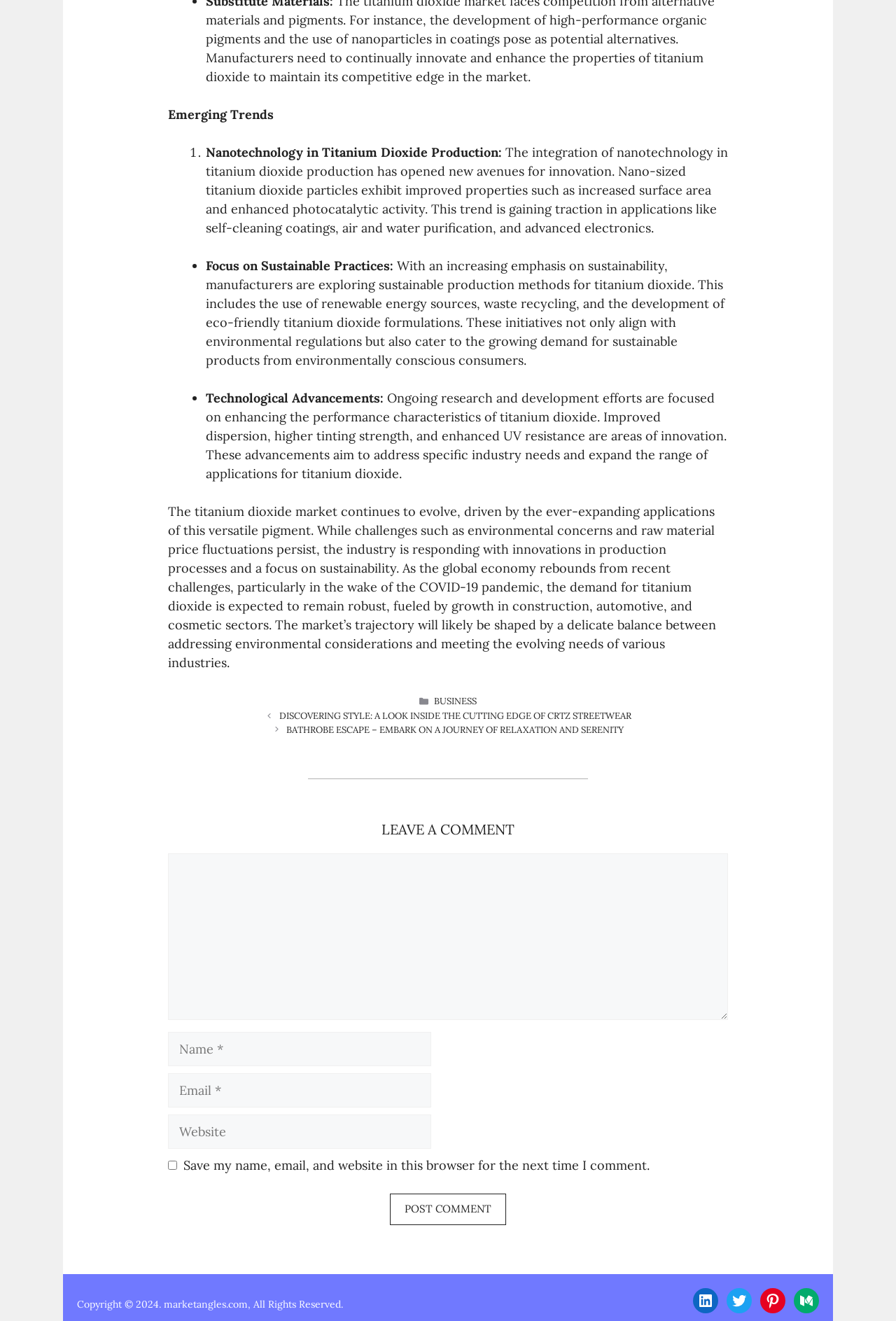Please identify the bounding box coordinates of the element that needs to be clicked to execute the following command: "Click the 'Post Comment' button". Provide the bounding box using four float numbers between 0 and 1, formatted as [left, top, right, bottom].

[0.435, 0.904, 0.565, 0.927]